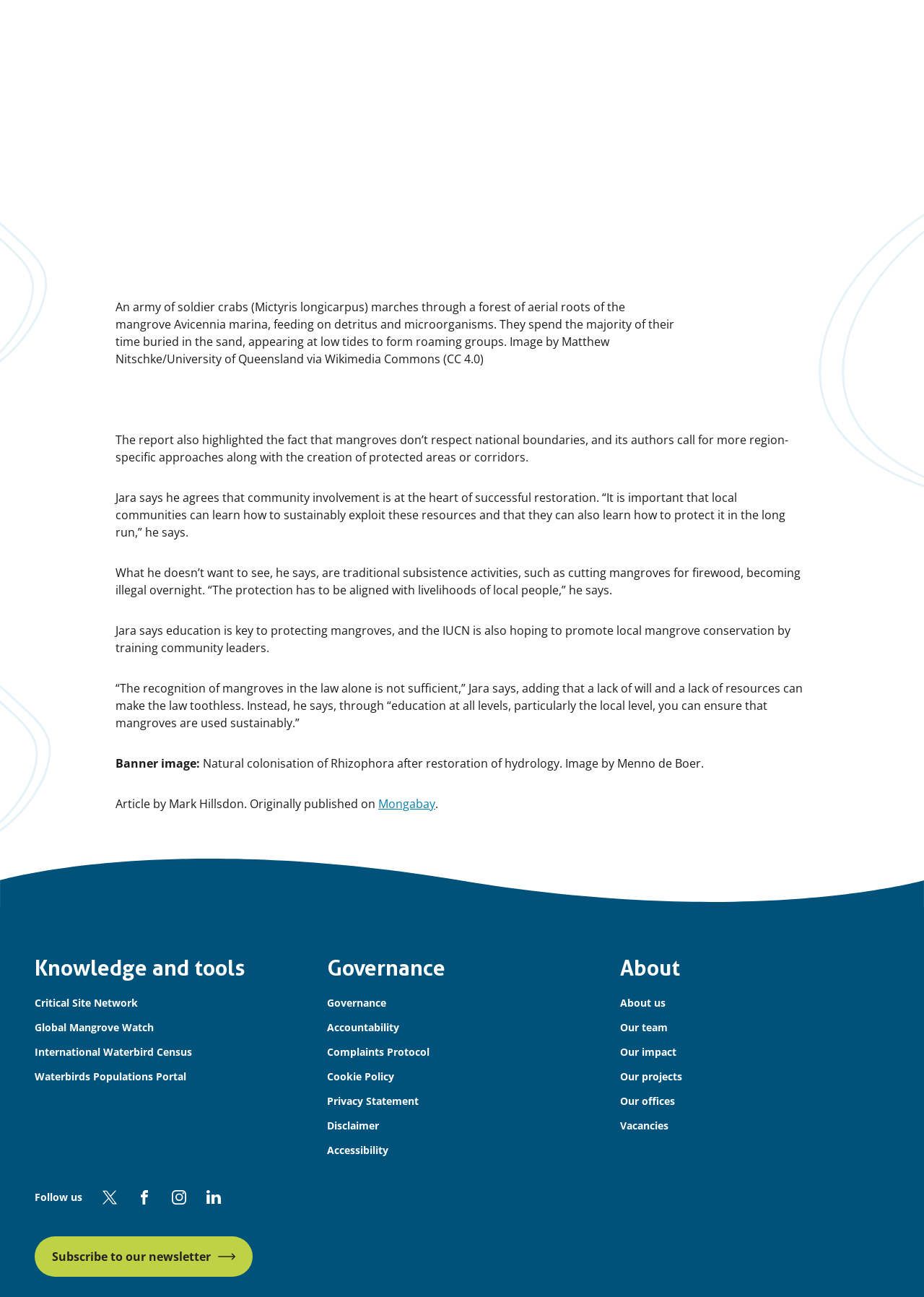Using the provided description: "Our impact", find the bounding box coordinates of the corresponding UI element. The output should be four float numbers between 0 and 1, in the format [left, top, right, bottom].

[0.671, 0.806, 0.732, 0.817]